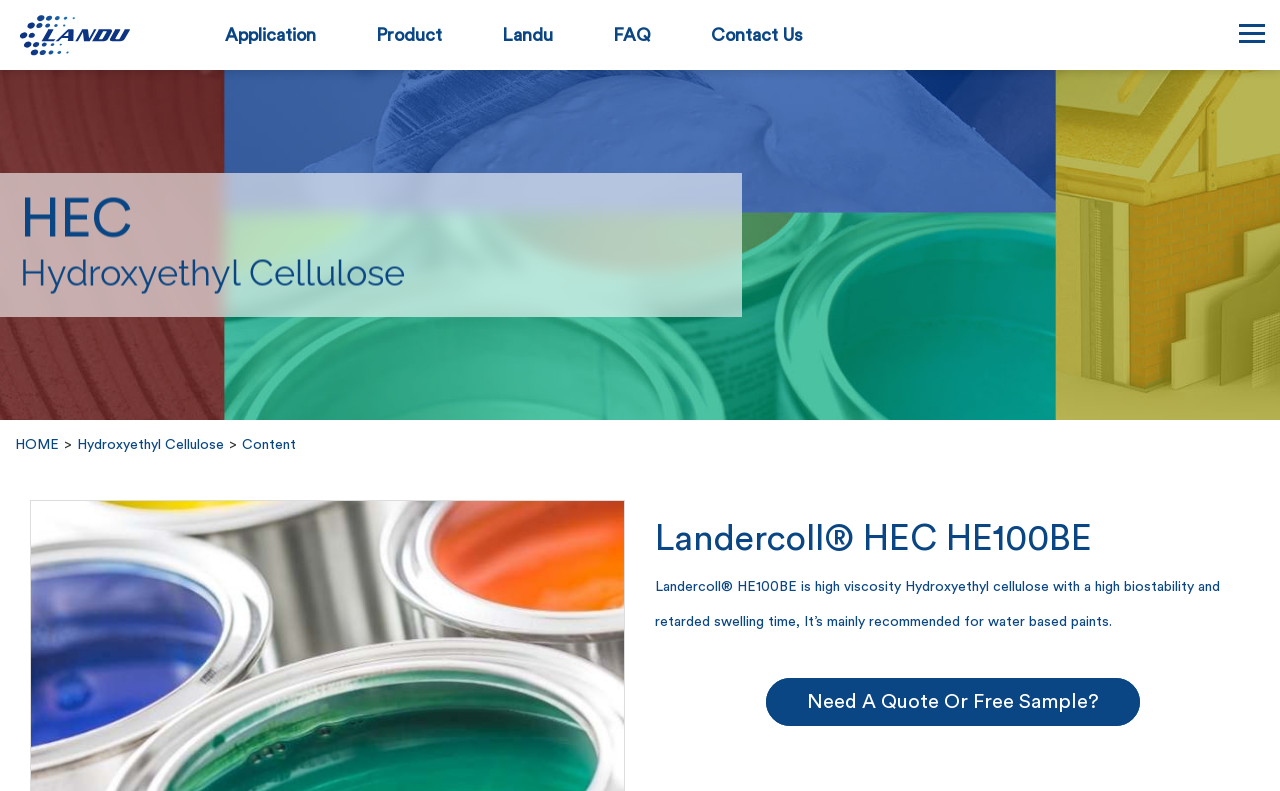What is the viscosity of Landercoll HE100BE?
Carefully analyze the image and provide a thorough answer to the question.

The webpage describes Landercoll HE100BE as a high viscosity Hydroxyethyl cellulose, indicating that it has a high viscosity level.